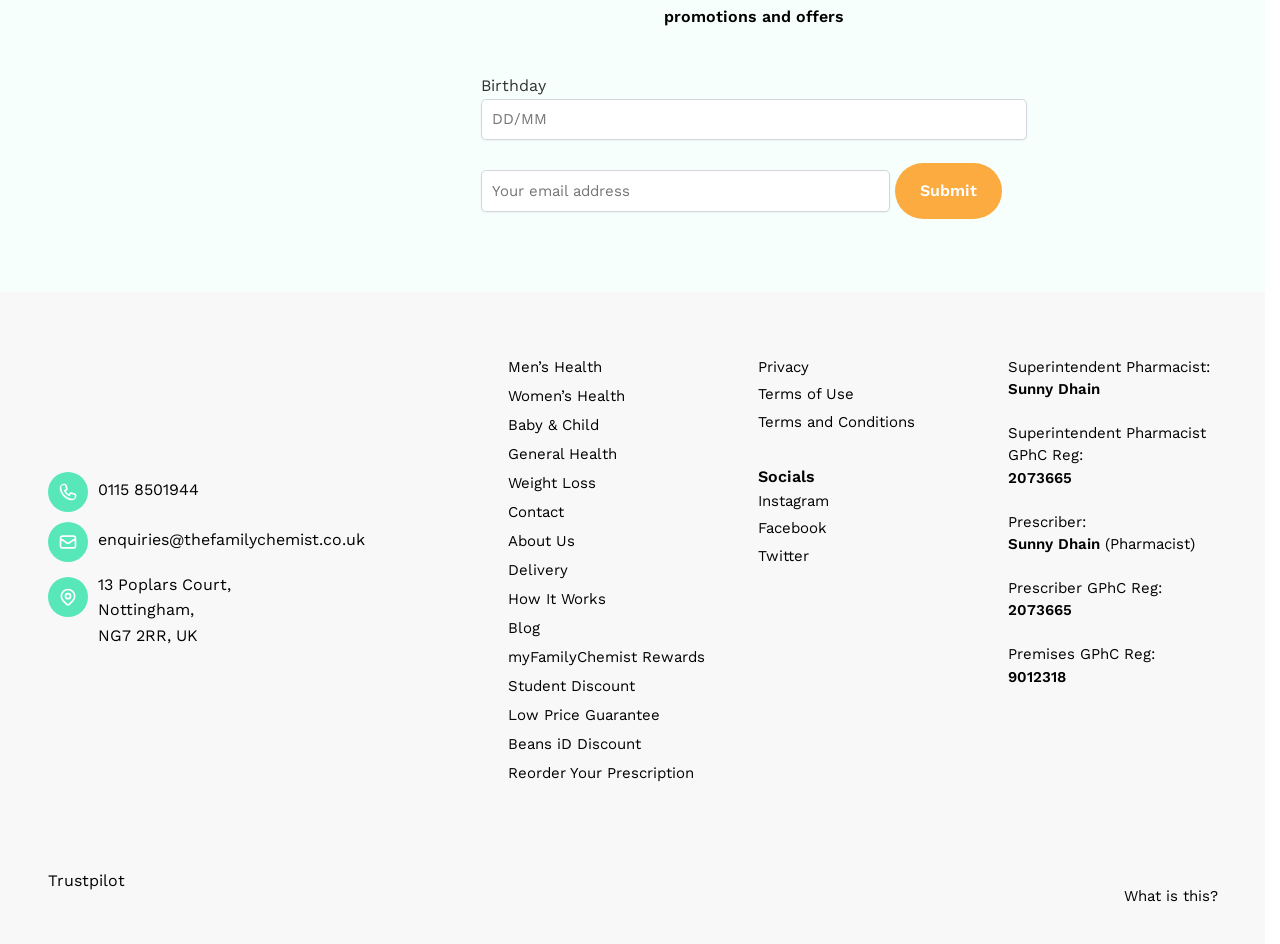Locate the bounding box coordinates of the area you need to click to fulfill this instruction: 'Contact us'. The coordinates must be in the form of four float numbers ranging from 0 to 1: [left, top, right, bottom].

[0.076, 0.549, 0.285, 0.569]